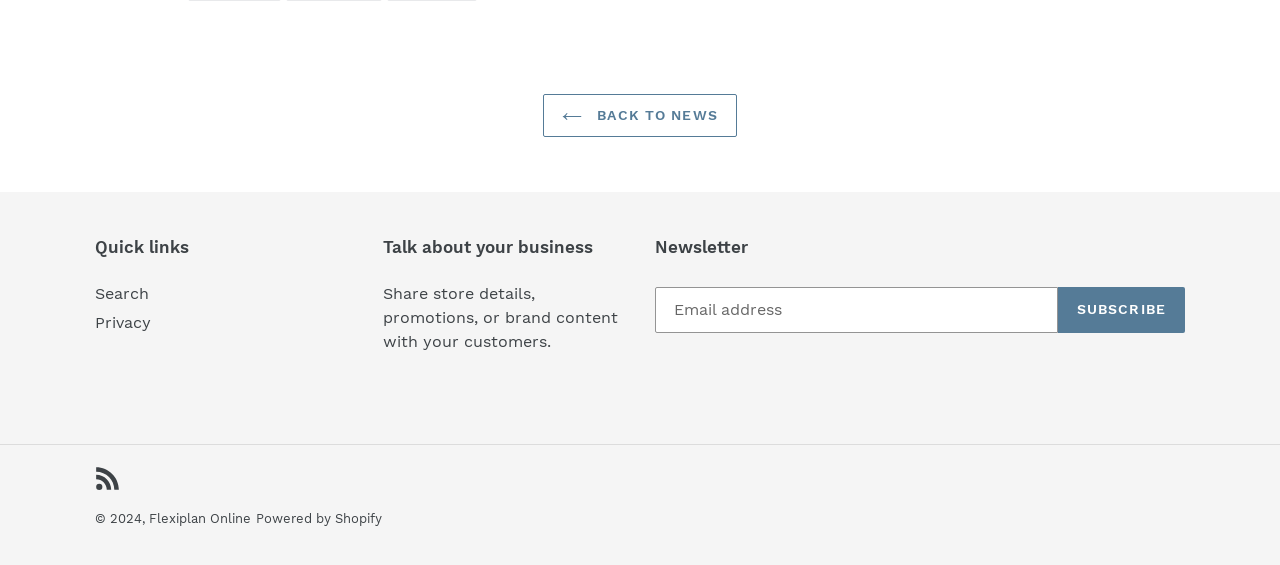Please determine the bounding box coordinates of the element to click on in order to accomplish the following task: "Share on Facebook". Ensure the coordinates are four float numbers ranging from 0 to 1, i.e., [left, top, right, bottom].

None